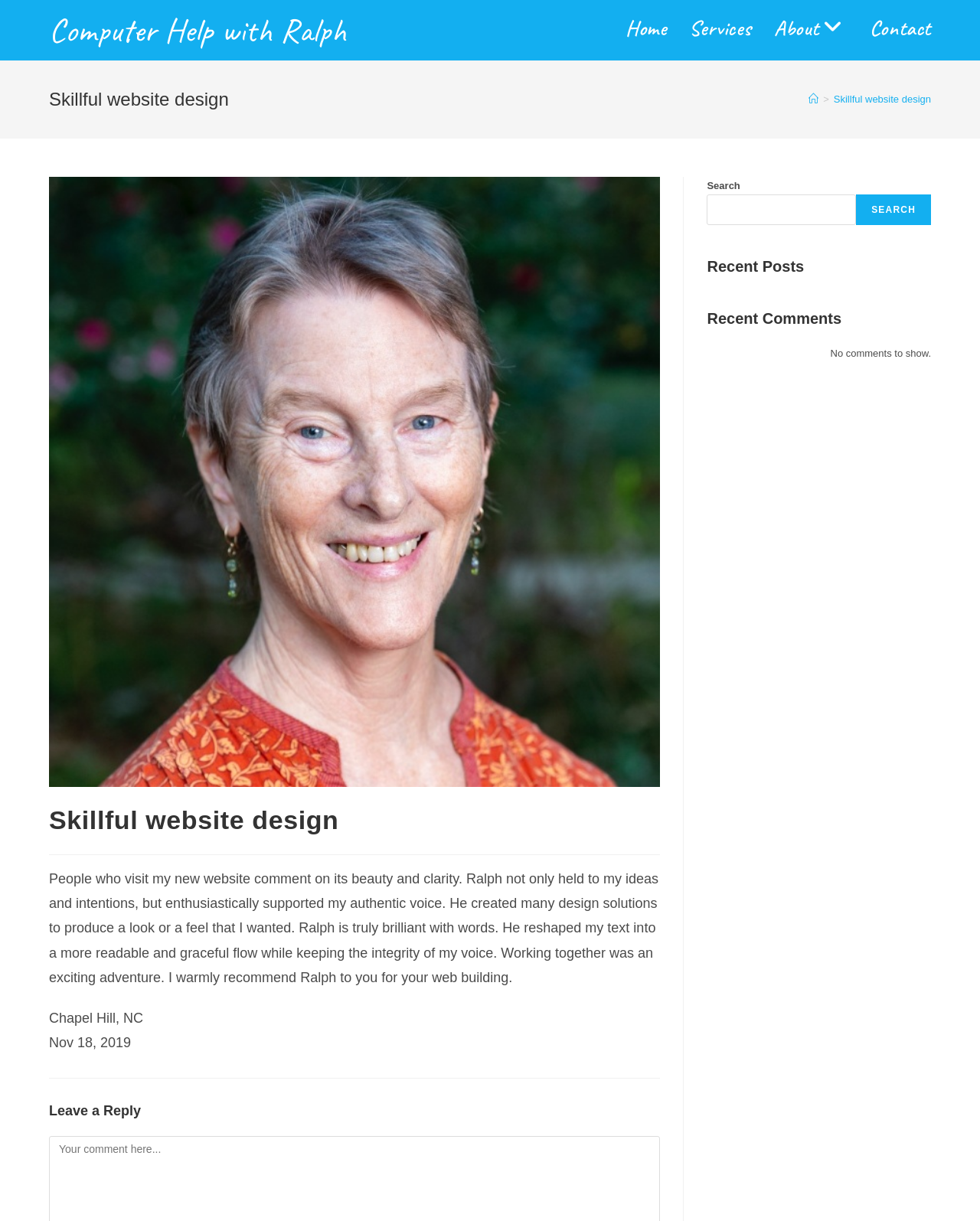Please answer the following question as detailed as possible based on the image: 
What is the location mentioned in the testimonial?

The answer can be found by reading the testimonial, where the location 'Chapel Hill, NC' is mentioned.